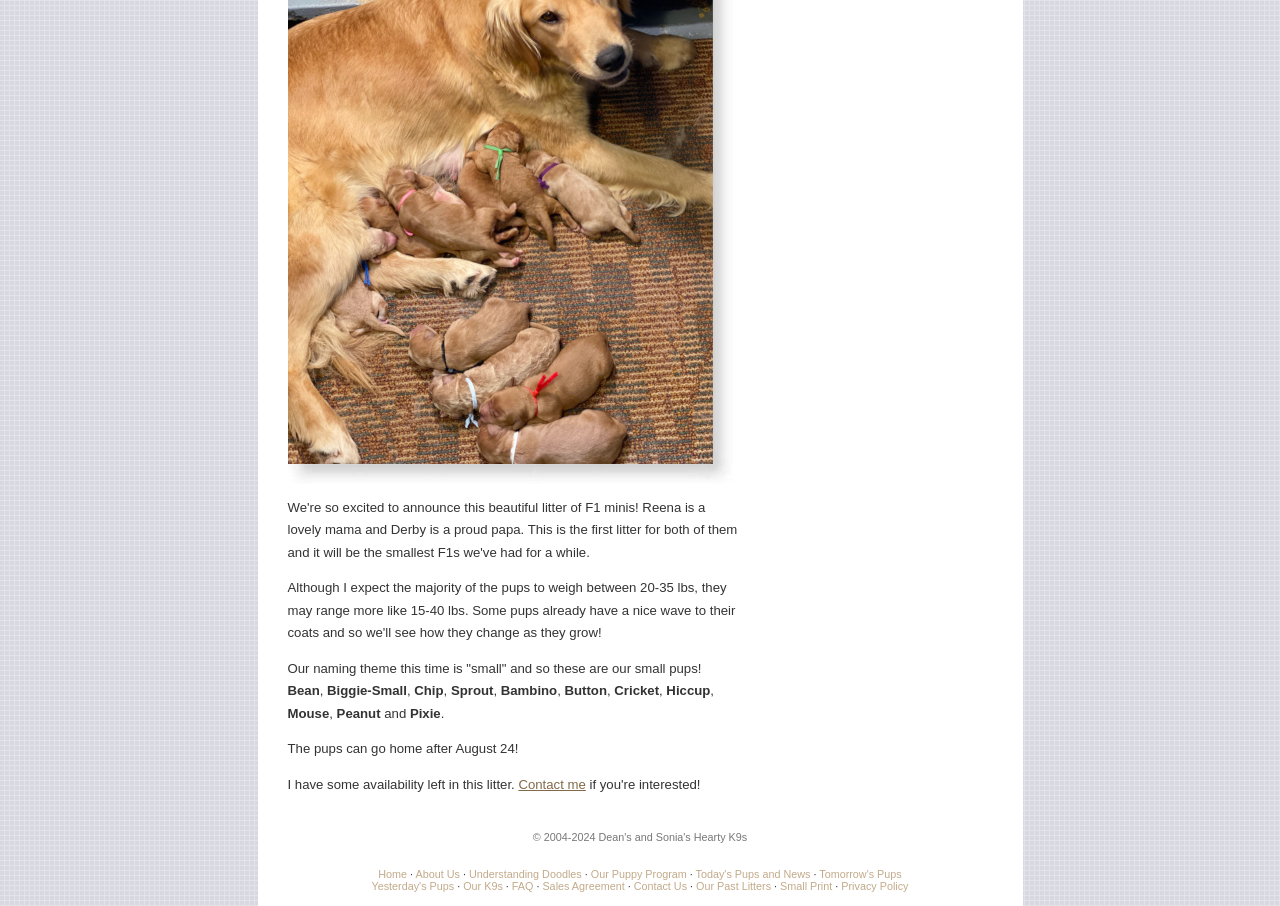Identify the bounding box for the described UI element: "Today's Pups and News".

[0.543, 0.952, 0.633, 0.977]